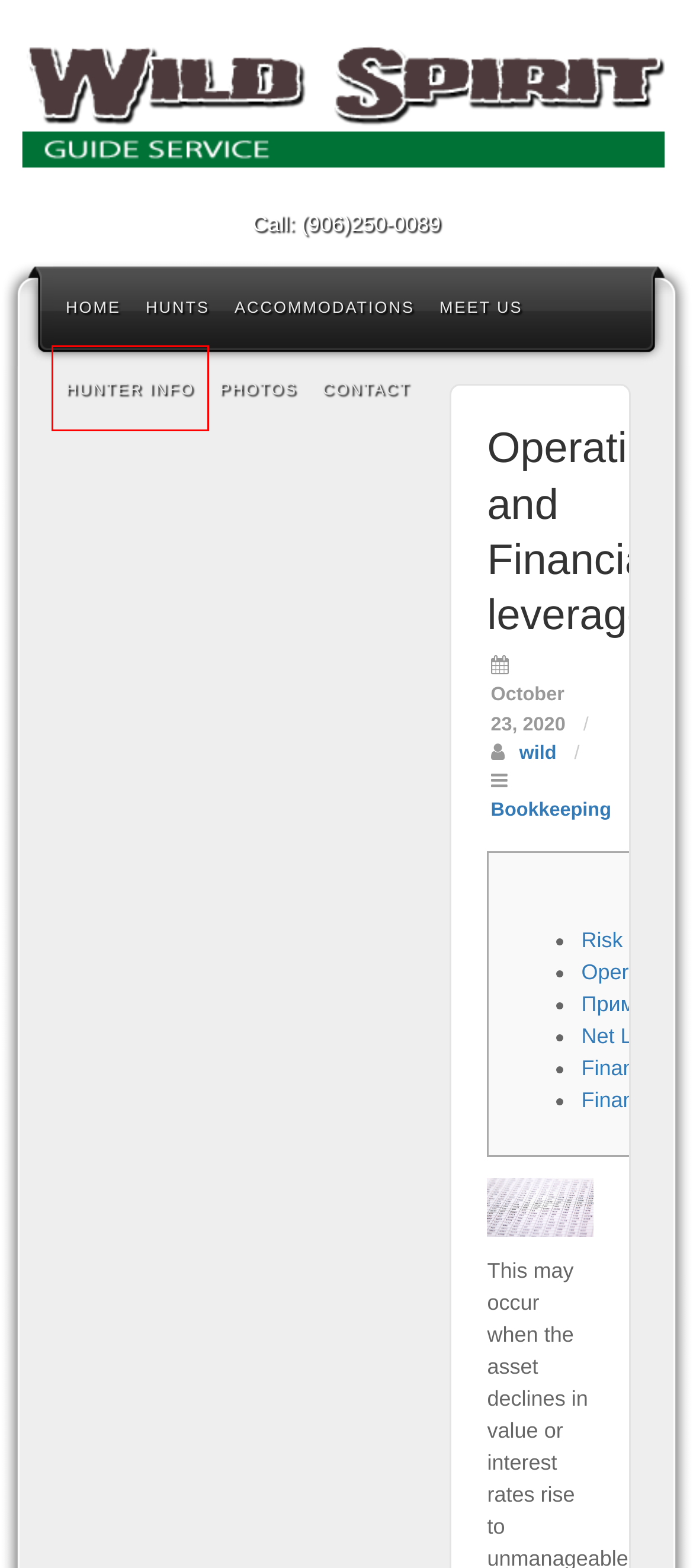You are presented with a screenshot of a webpage containing a red bounding box around an element. Determine which webpage description best describes the new webpage after clicking on the highlighted element. Here are the candidates:
A. Wild Spirit Guide Service - Upper Peninsula Bear Deer Hunt
B. Photos - Wild Spirit Guide Service - Upper Peninsula Bear Deer Hunt
C. wild, Author at Wild Spirit Guide Service - Upper Peninsula Bear Deer Hunt
D. Bookkeeping Archives - Wild Spirit Guide Service - Upper Peninsula Bear Deer Hunt
E. Hunter Info - Wild Spirit Guide Service - Upper Peninsula Bear Deer Hunt
F. Contact Us - Wild Spirit Guide Service - Upper Peninsula Bear Deer Hunt
G. Hunts - Wild Spirit Guide Service - Upper Peninsula Bear Deer Hunt
H. Accommodations - Wild Spirit Guide Service - Upper Peninsula Bear Deer Hunt

E